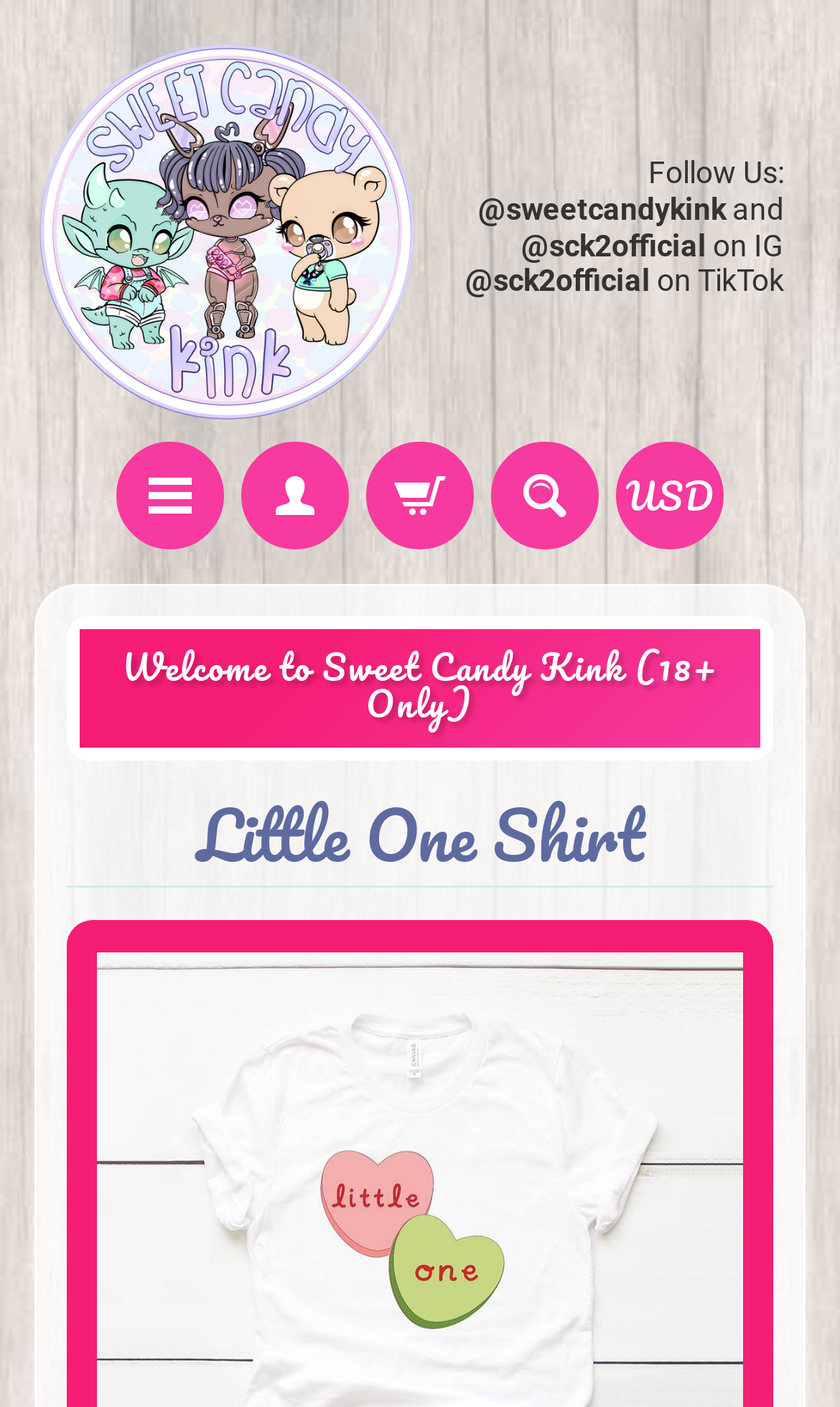Calculate the bounding box coordinates for the UI element based on the following description: "Mint Fiber and Yarns". Ensure the coordinates are four float numbers between 0 and 1, i.e., [left, top, right, bottom].

None